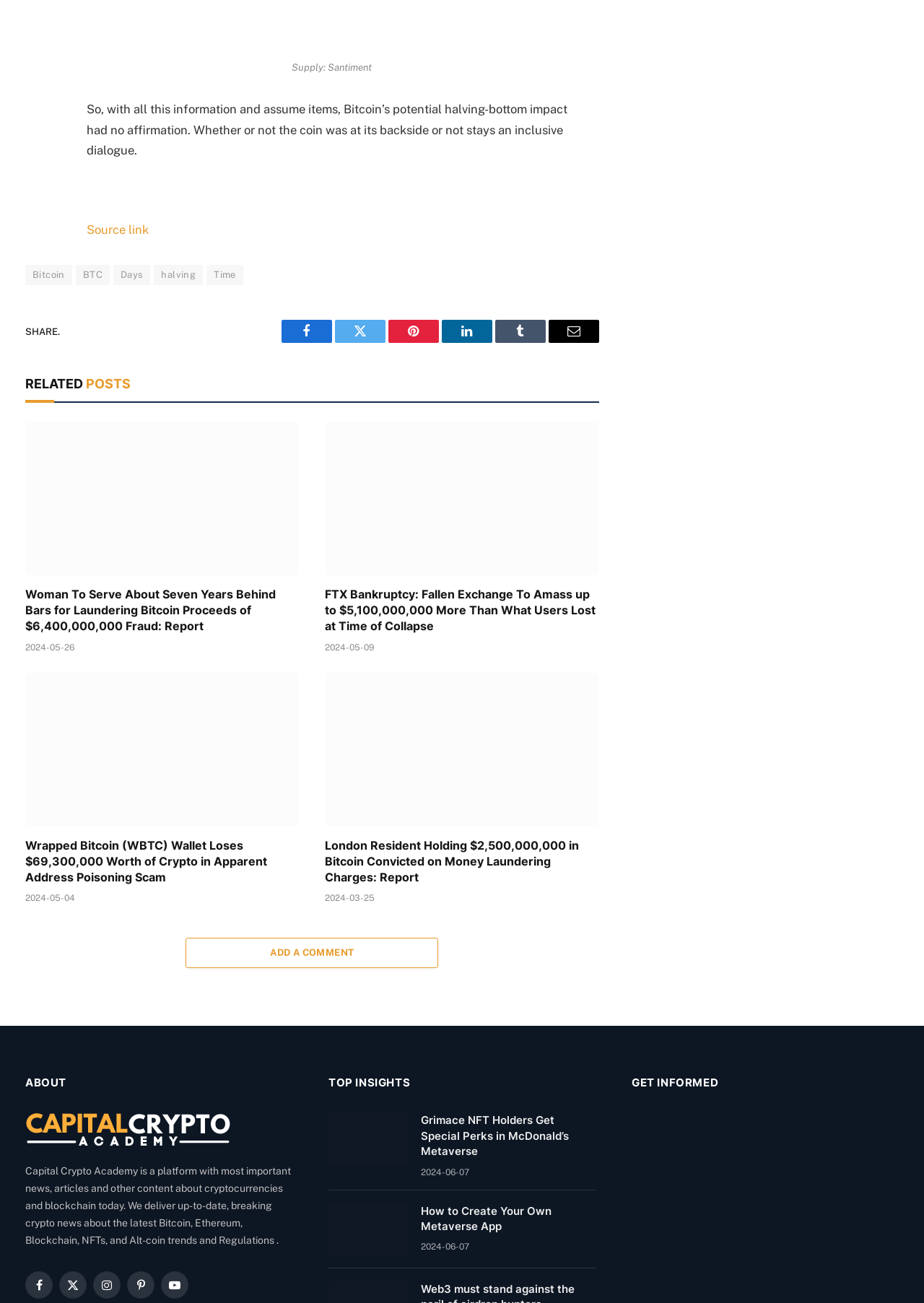Show me the bounding box coordinates of the clickable region to achieve the task as per the instruction: "Share on Facebook".

[0.304, 0.224, 0.359, 0.242]